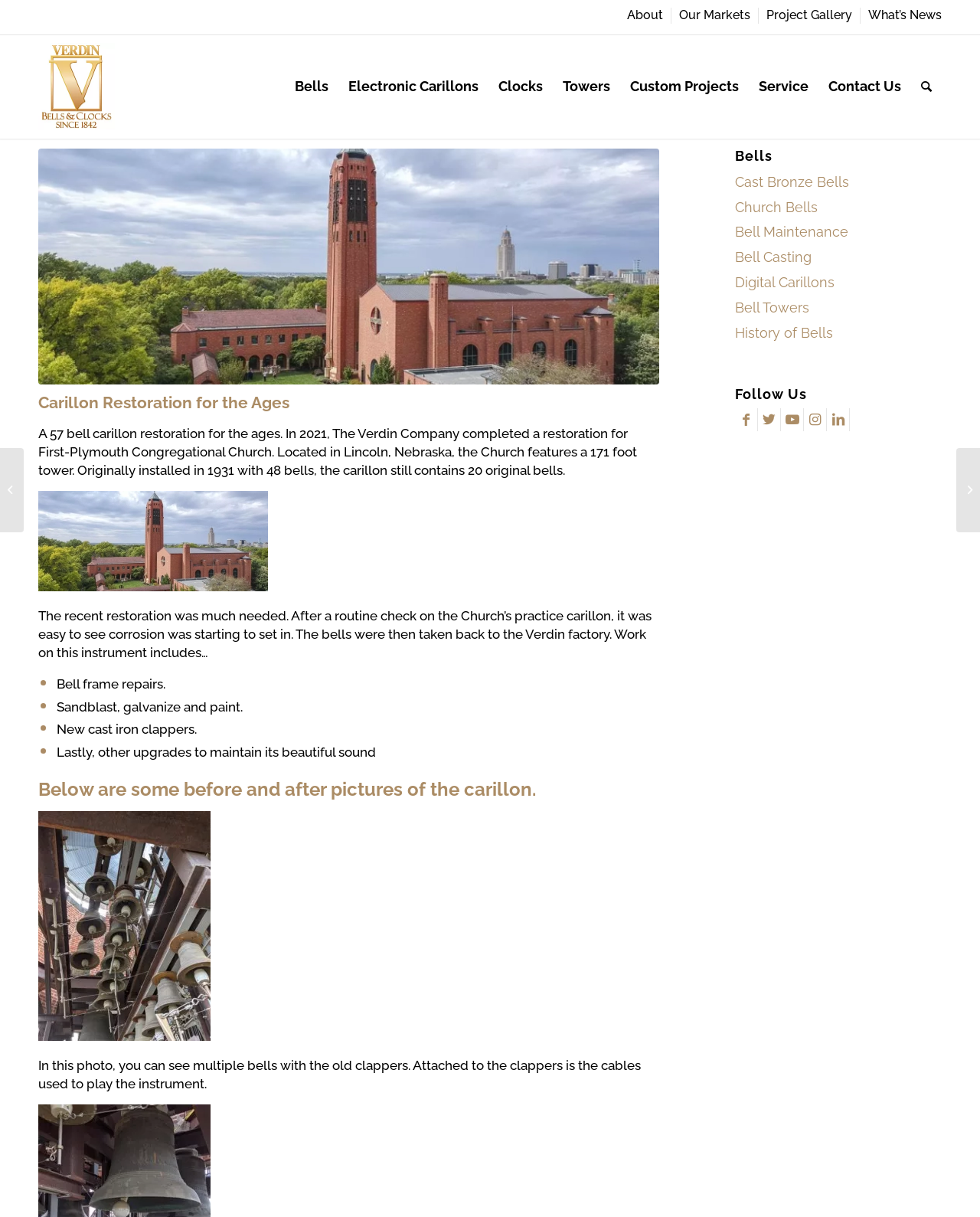Identify the bounding box for the described UI element: "Terms and conditions".

None